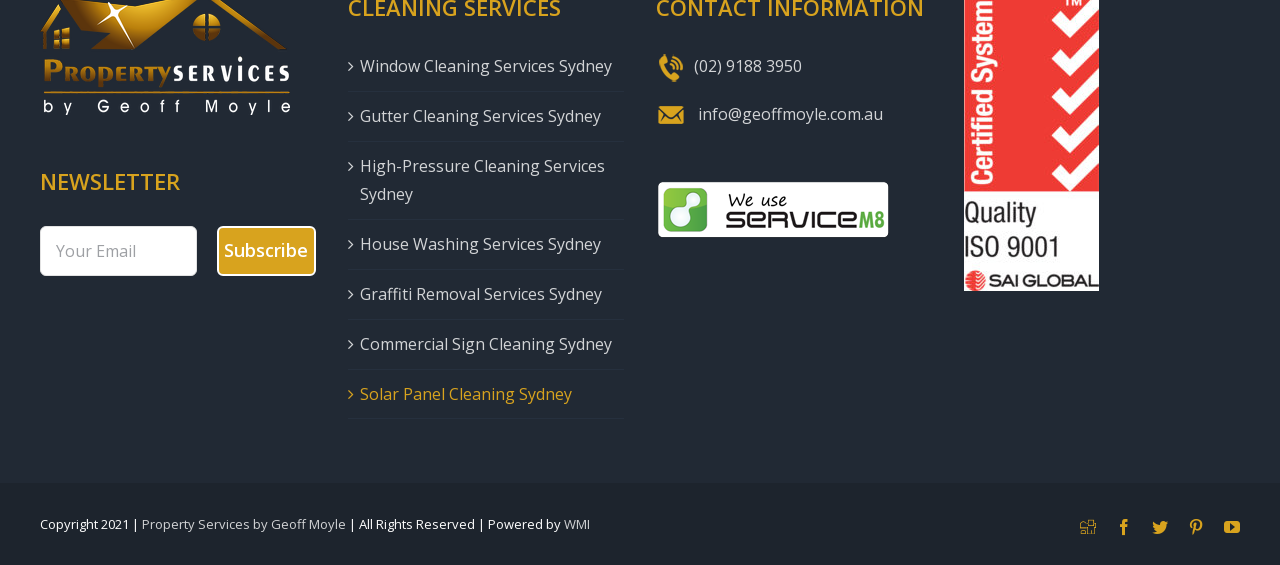Answer the question below using just one word or a short phrase: 
What services does the company offer?

Window Cleaning, Gutter Cleaning, etc.